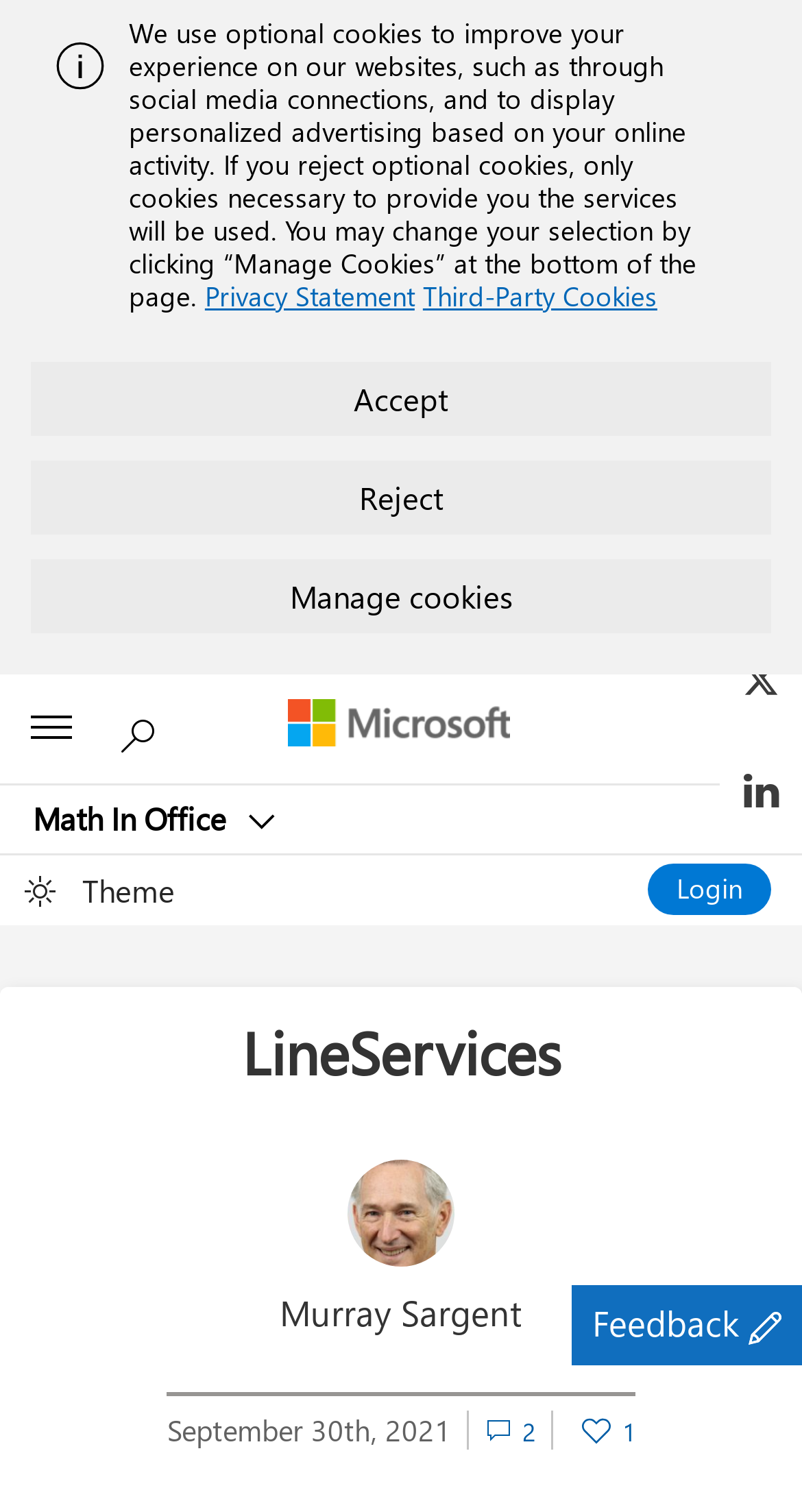Please identify the bounding box coordinates of the clickable area that will fulfill the following instruction: "Share on Facebook". The coordinates should be in the format of four float numbers between 0 and 1, i.e., [left, top, right, bottom].

[0.898, 0.346, 1.0, 0.416]